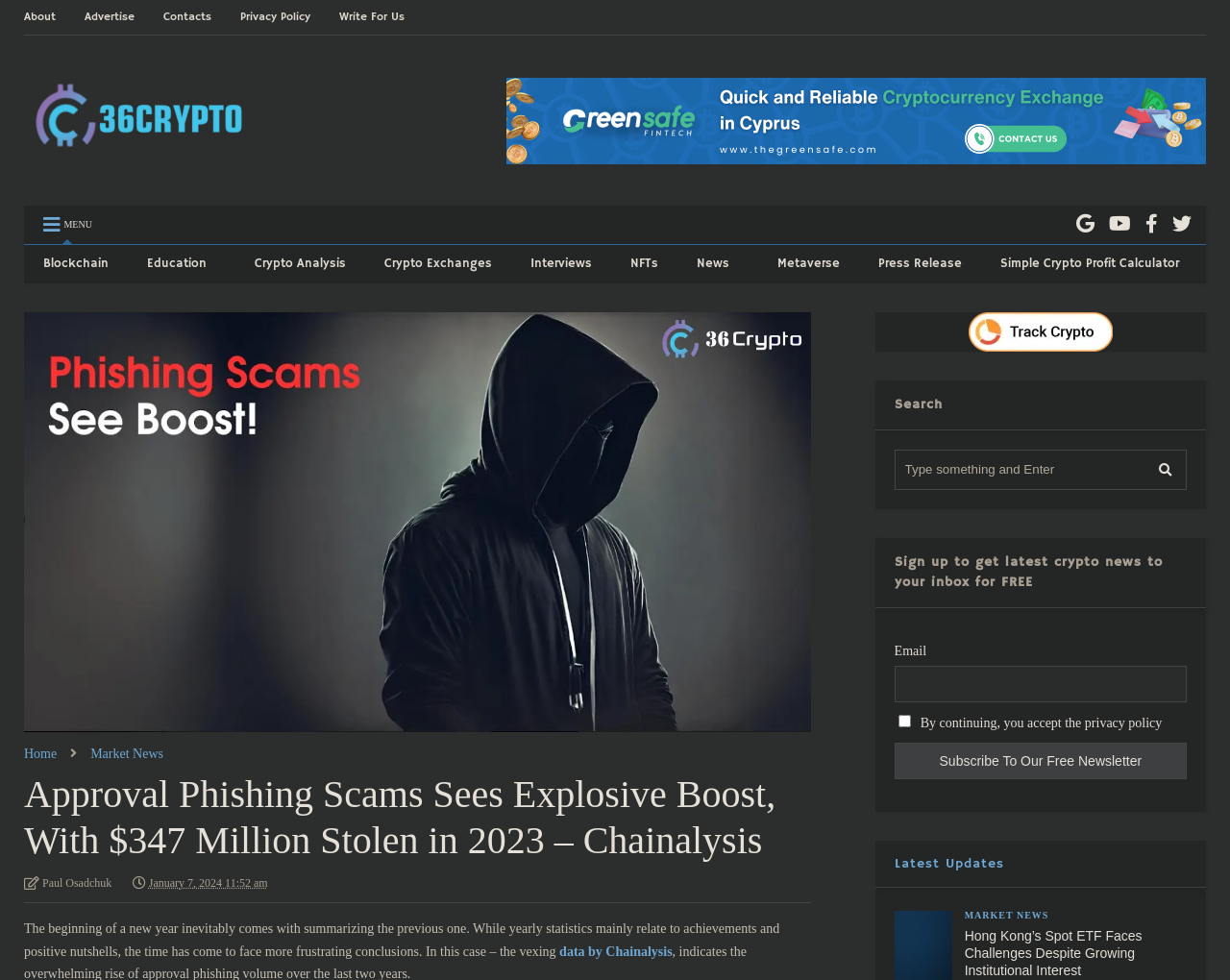Please determine the bounding box coordinates of the area that needs to be clicked to complete this task: 'Visit About Us'. The coordinates must be four float numbers between 0 and 1, formatted as [left, top, right, bottom].

None